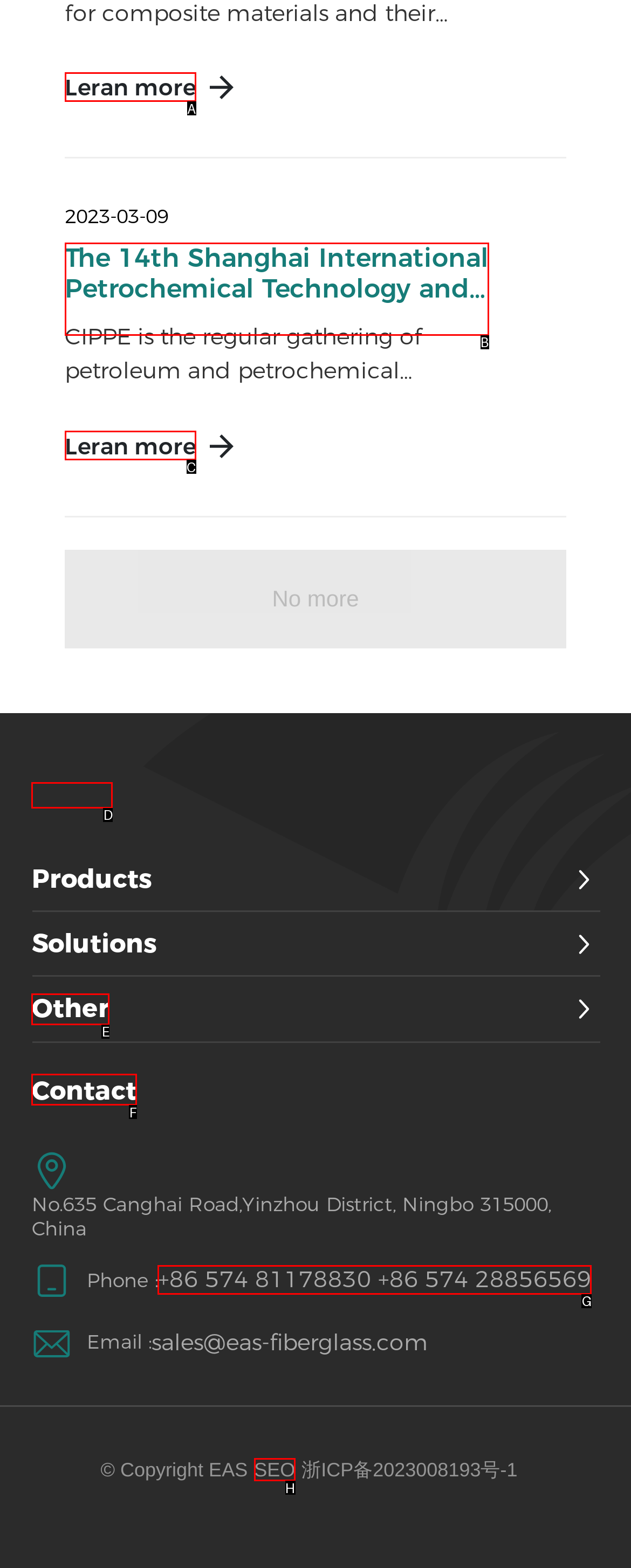Select the letter of the UI element you need to click on to fulfill this task: View the company's contact information. Write down the letter only.

F